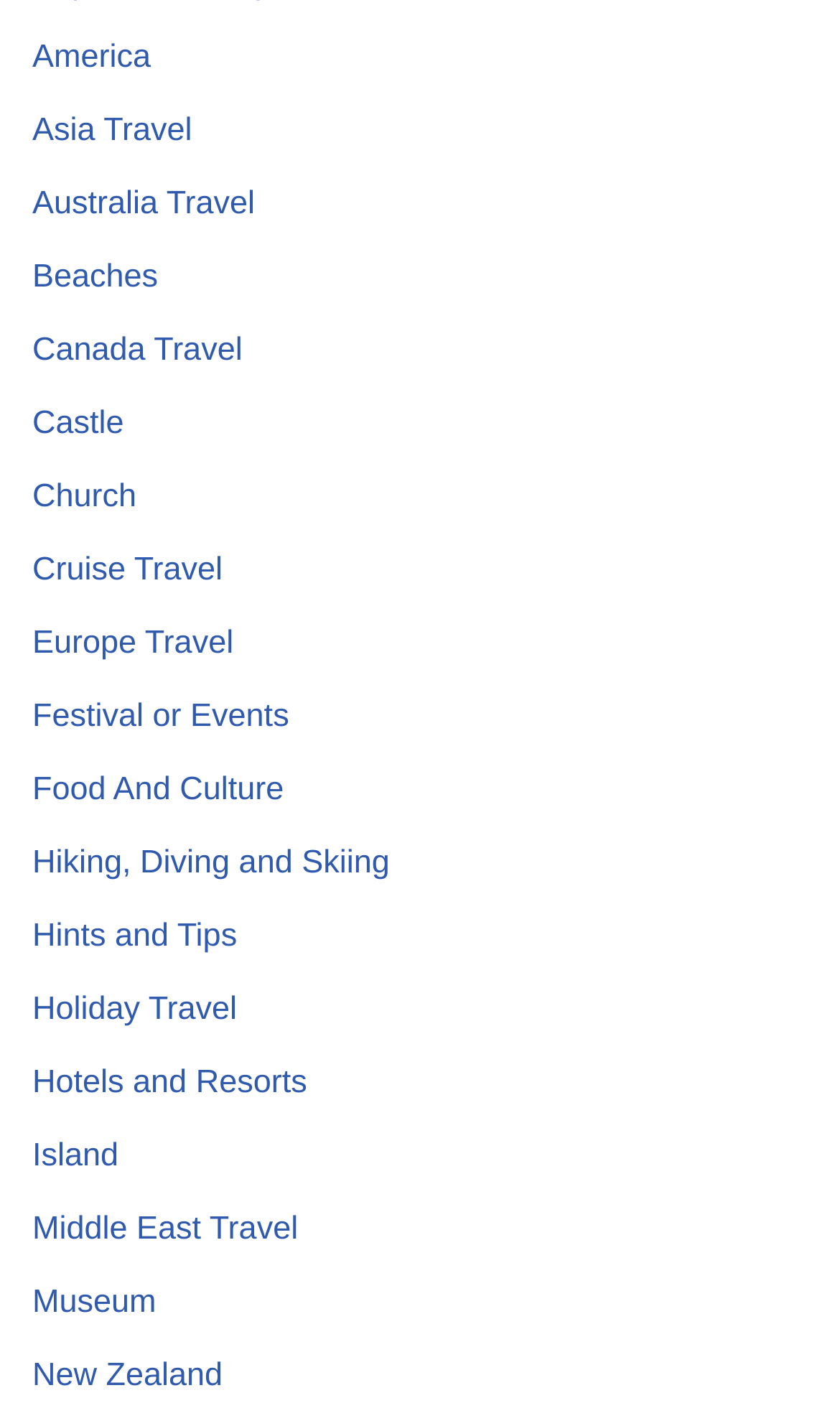How many links are related to travel?
Based on the image, answer the question with a single word or brief phrase.

All of them